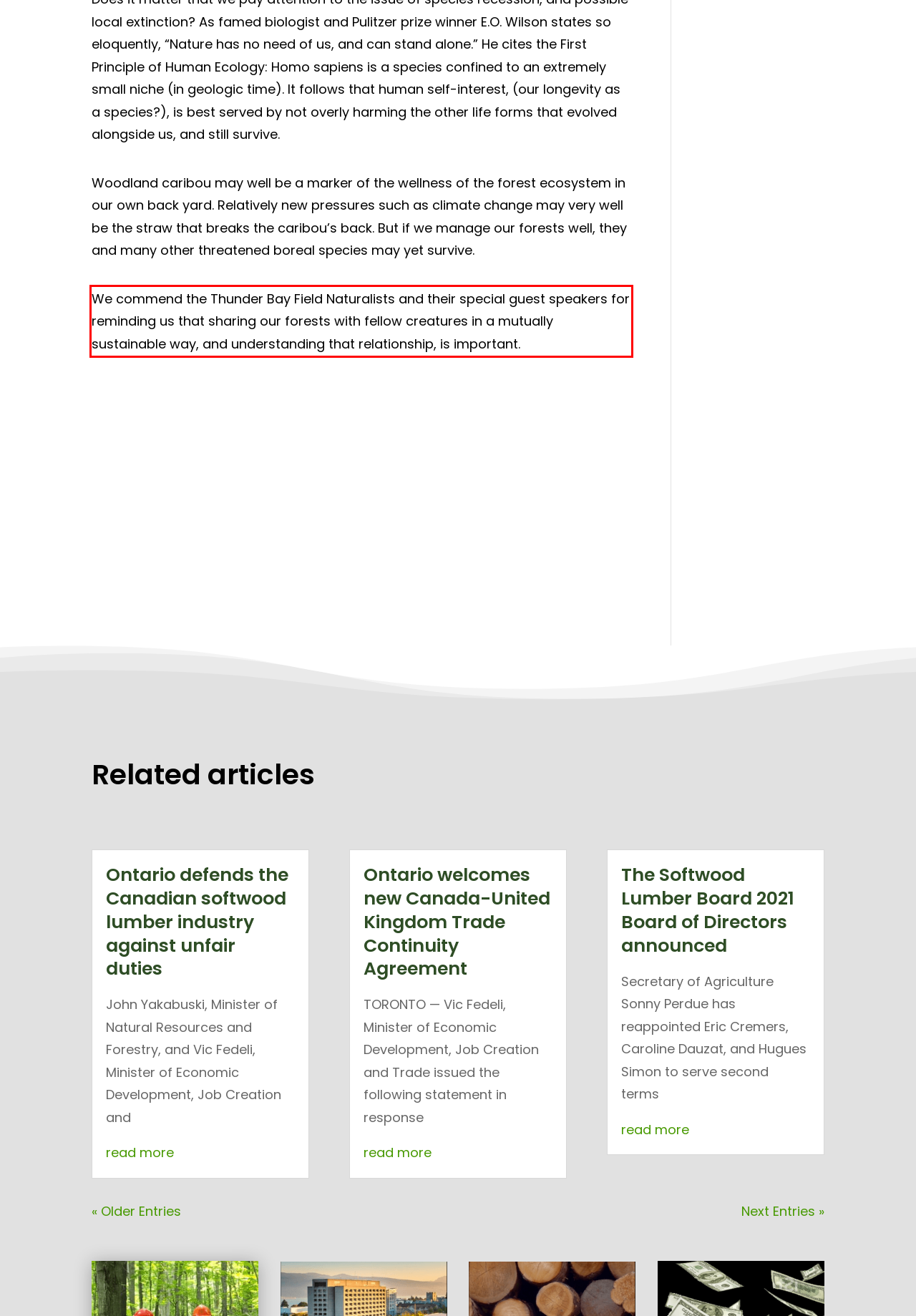Examine the webpage screenshot and use OCR to obtain the text inside the red bounding box.

We commend the Thunder Bay Field Naturalists and their special guest speakers for reminding us that sharing our forests with fellow creatures in a mutually sustainable way, and understanding that relationship, is important.